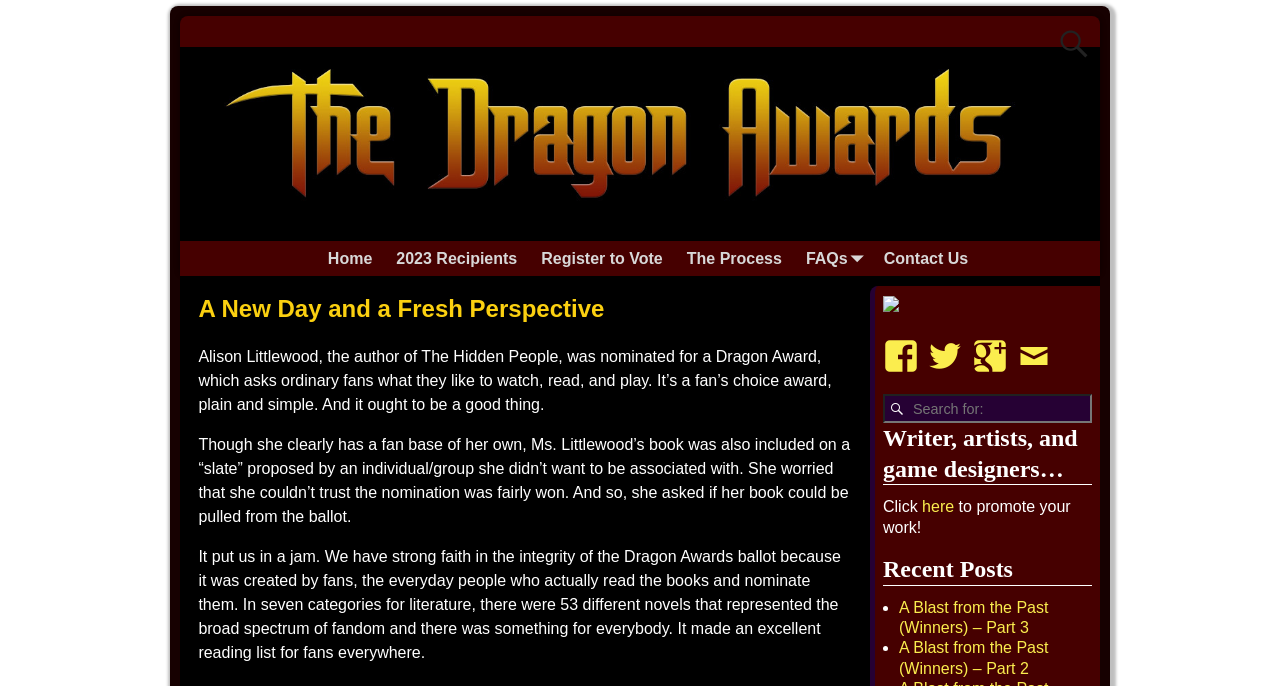Determine the bounding box coordinates of the area to click in order to meet this instruction: "View FAQs".

[0.62, 0.351, 0.681, 0.403]